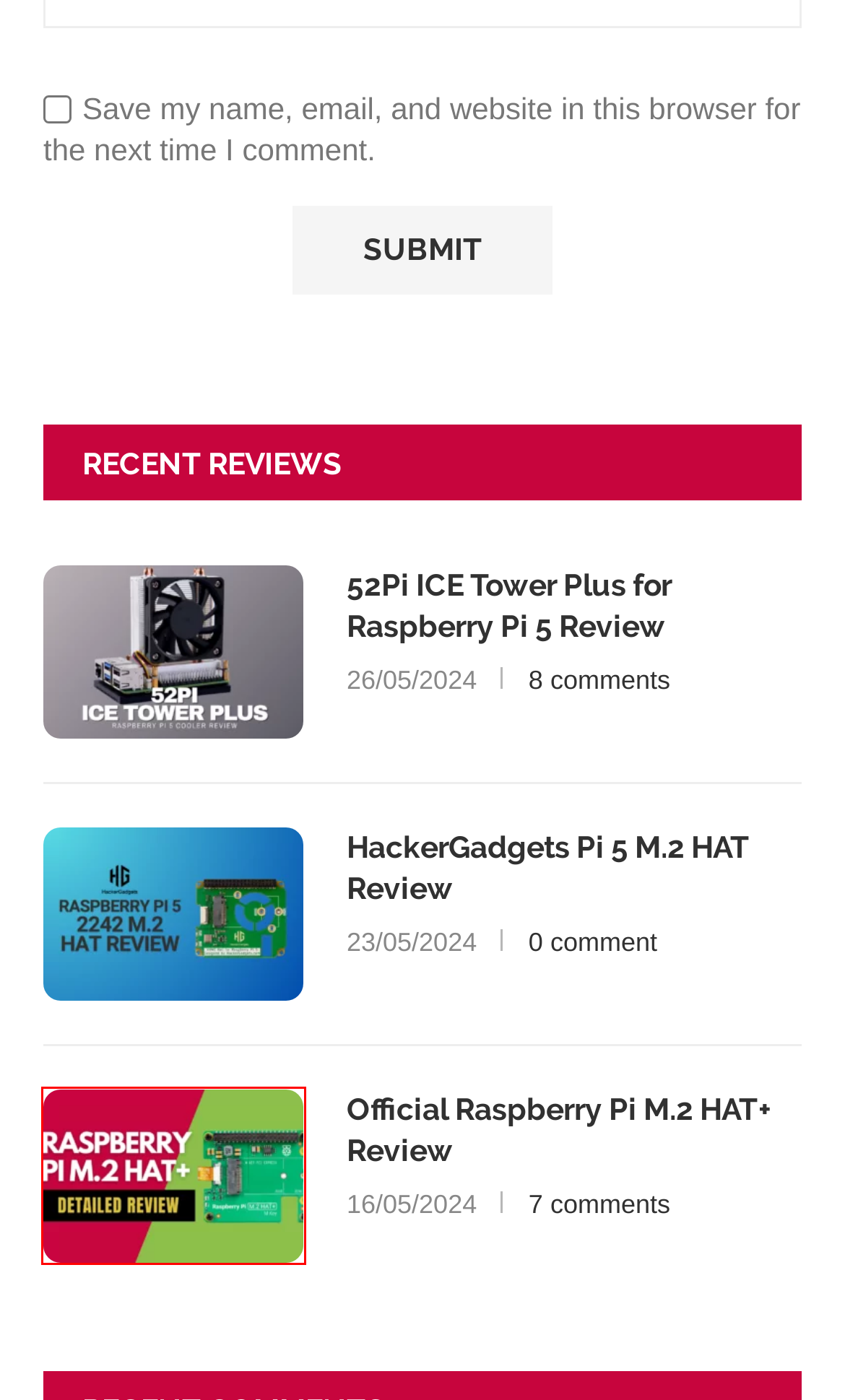Given a screenshot of a webpage with a red bounding box around an element, choose the most appropriate webpage description for the new page displayed after clicking the element within the bounding box. Here are the candidates:
A. HackerGadgets Pi 5 M.2 HAT Review - bret.dk
B. Quick Guides - bret.dk
C. Official Raspberry Pi M.2 HAT+ Review - bret.dk
D. Device News - bret.dk
E. OOPS!  The offer you're looking for has expired.
F. Raspberry Pi 4 - bret.dk
G. Benchmarks - bret.dk
H. Cool Dual-Fan Aluminium Raspberry Pi Zero Heatsink Review - bret.dk

C